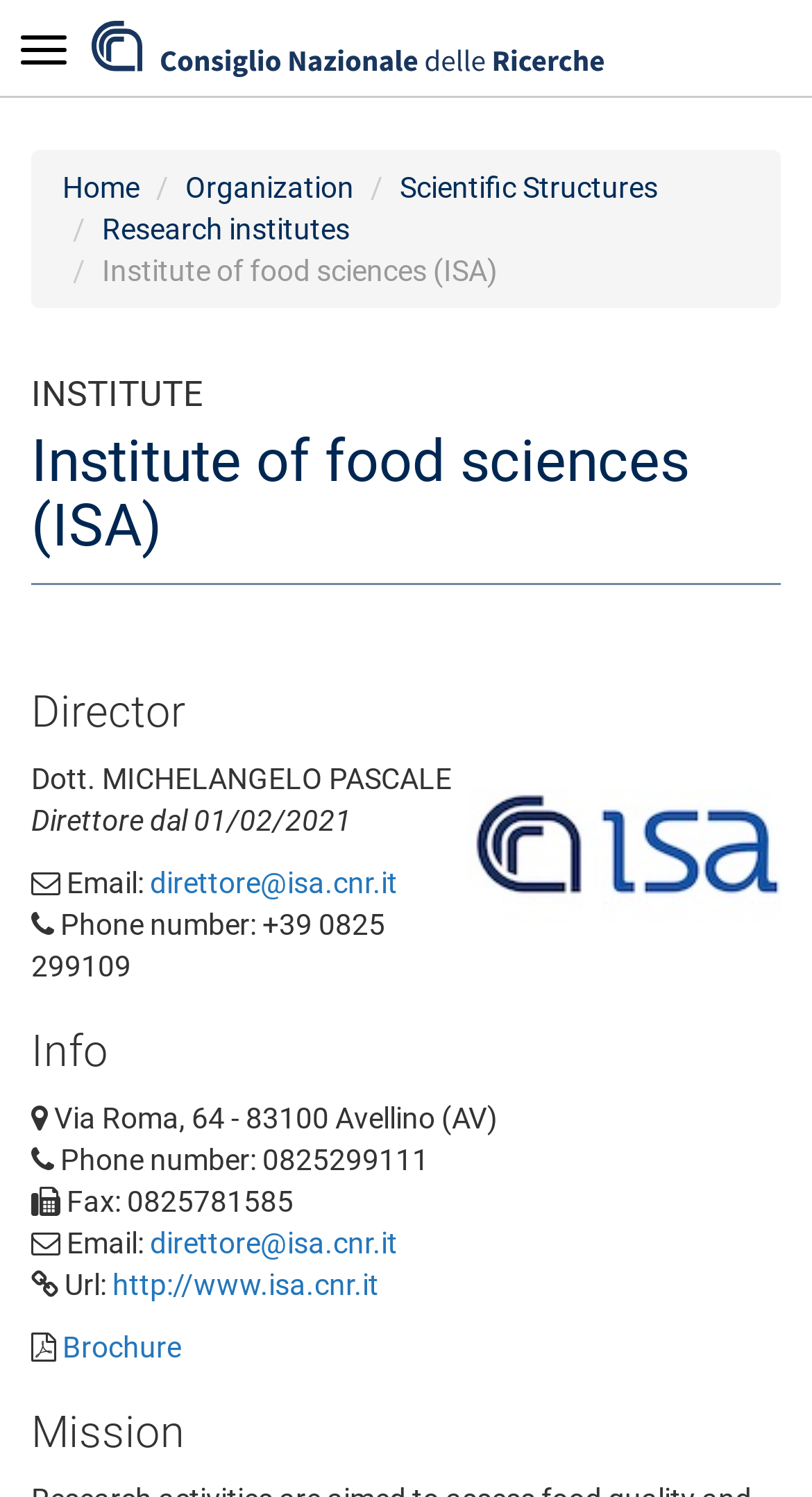Illustrate the webpage with a detailed description.

The webpage is about the Institute of Food Sciences (ISA), which is part of the Consiglio Nazionale delle Ricerche (CNR). At the top-left corner, there is a link to skip to the main content. Next to it, there is a link to the CNR website, accompanied by the CNR logo. A navigation button is located at the top-right corner.

Below the navigation button, there are five links: Home, Organization, Scientific Structures, Research Institutes, and one that is not labeled. The Institute of Food Sciences (ISA) title is displayed prominently in the middle of the page, with the words "INSTITUTE" written in a larger font above it.

On the right side of the page, there is a logo of the Institute of Food Sciences (ISA). Below the logo, there is a section about the director, Dott. Michelangelo Pascale, who has been in the position since February 1, 2021. The director's email address and phone number are also provided.

Further down, there is an "Info" section that lists the institute's address, phone number, fax number, and email address. There is also a link to the institute's website.

The page also has a "Mission" section, but its content is not specified. Additionally, there is a link to a brochure at the bottom of the page.